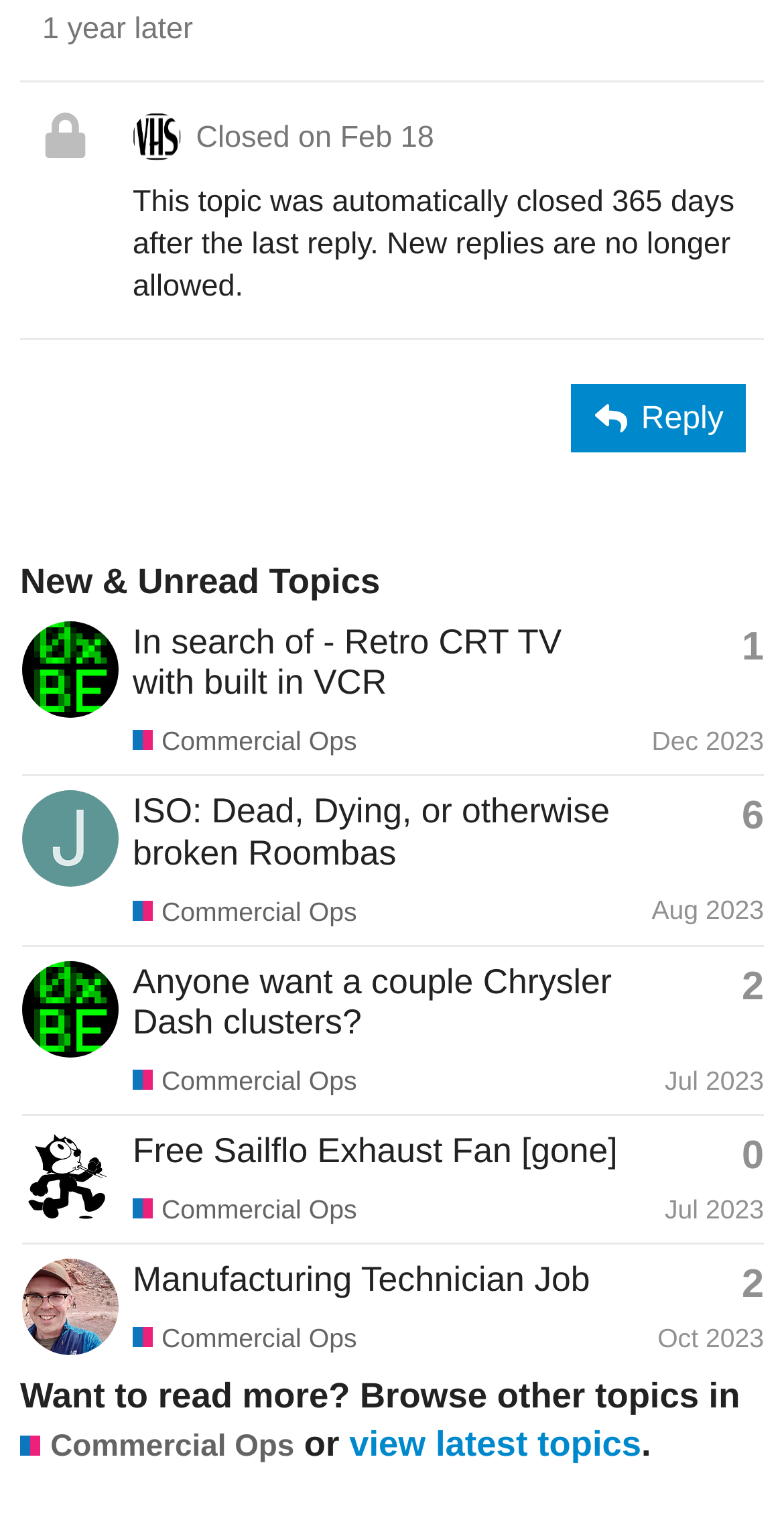Provide the bounding box coordinates of the HTML element described by the text: "6".

[0.946, 0.528, 0.974, 0.554]